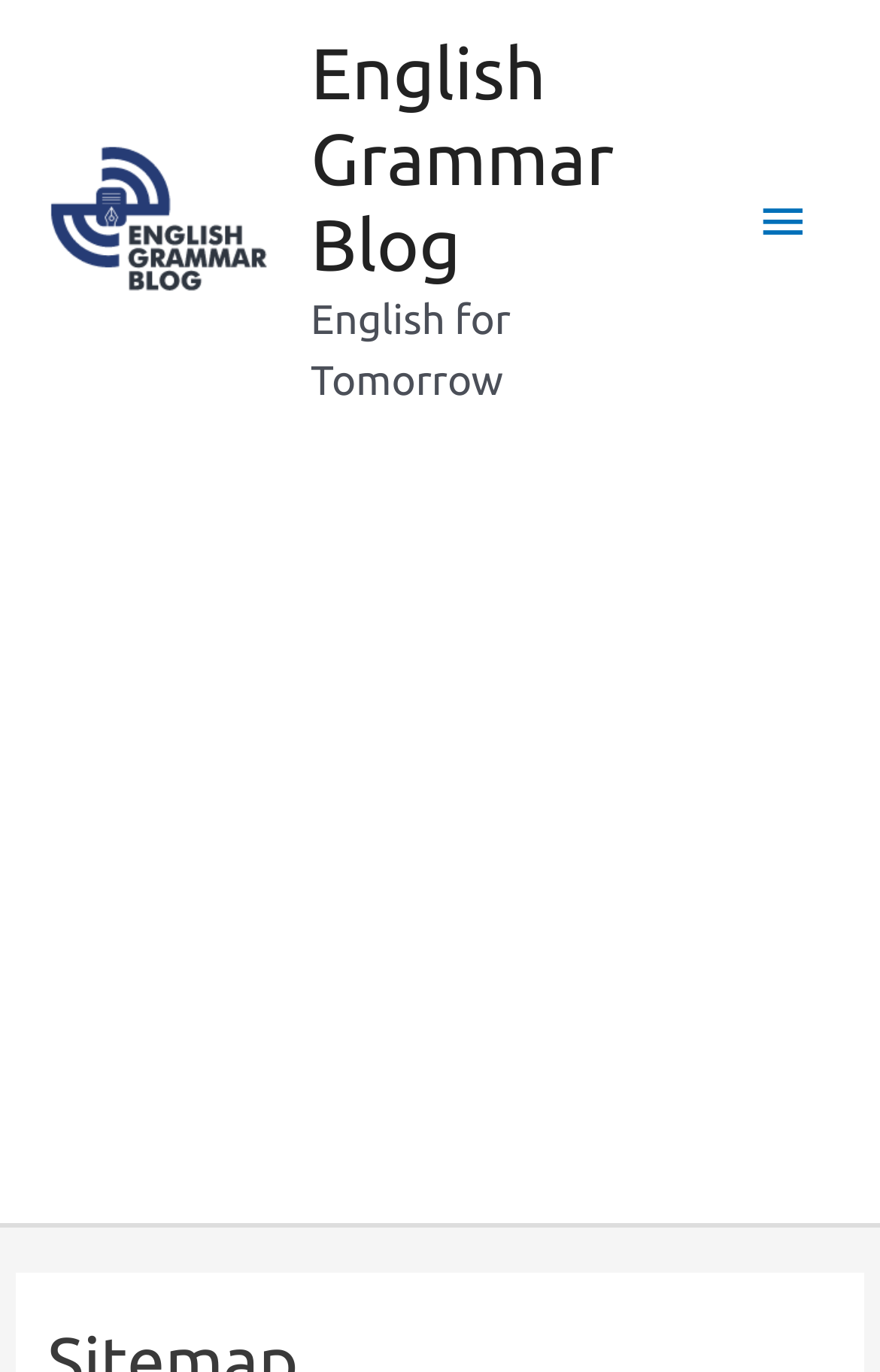Determine the bounding box coordinates for the UI element matching this description: "alt="English Grammar Blog"".

[0.051, 0.146, 0.318, 0.173]